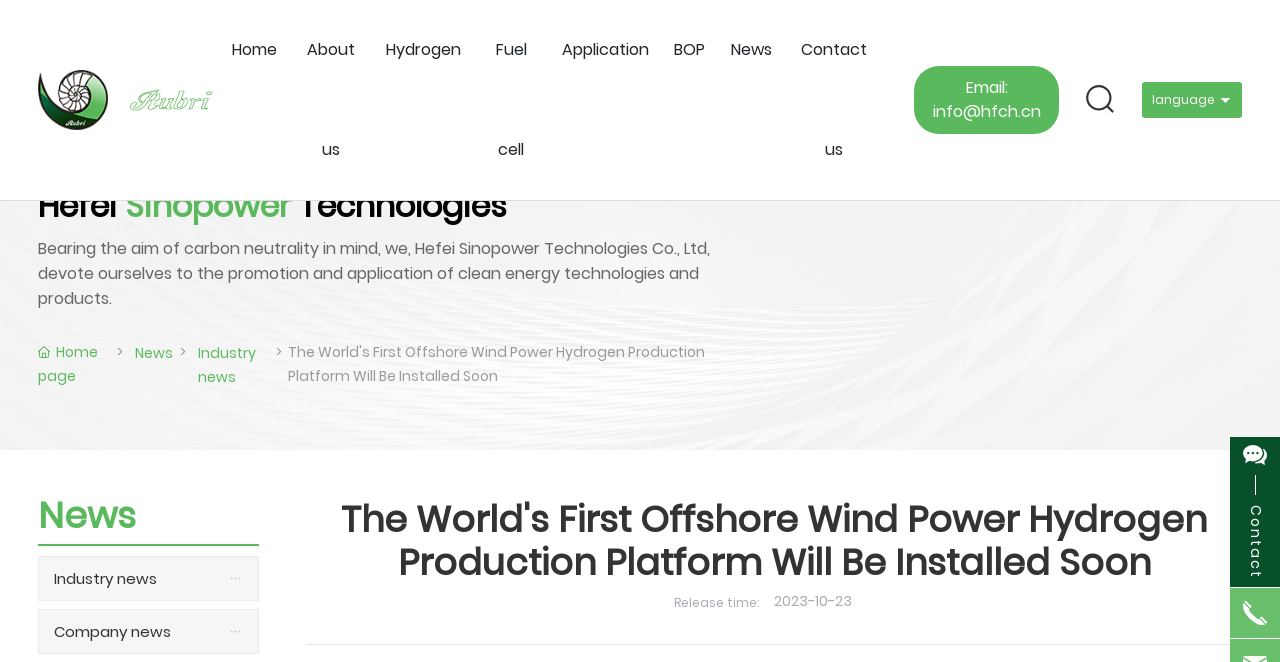Extract the text of the main heading from the webpage.

The World's First Offshore Wind Power Hydrogen Production Platform Will Be Installed Soon